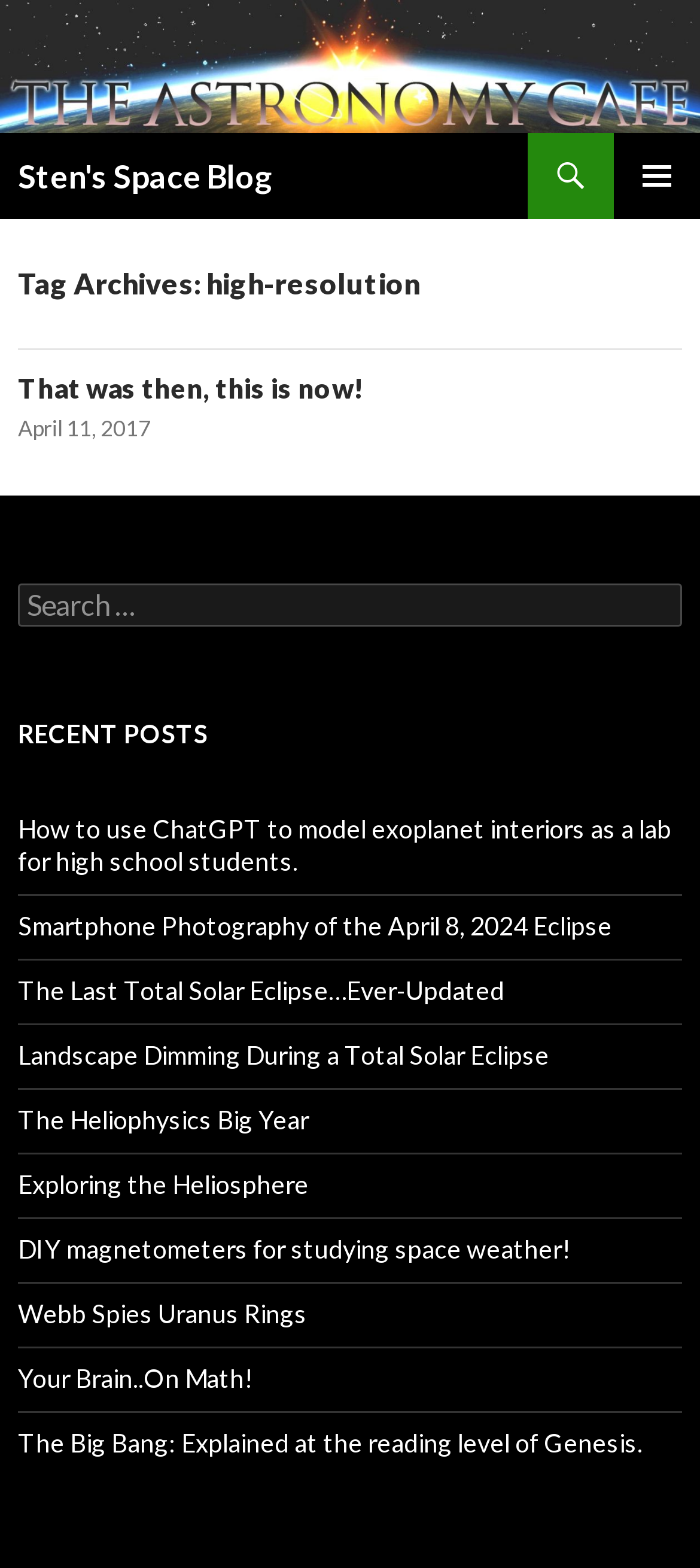Create a detailed summary of all the visual and textual information on the webpage.

The webpage is a blog titled "Sten's Space Blog" with a high-resolution theme. At the top, there is a logo image of the blog's title, accompanied by a link to the blog's homepage. Below the logo, there is a heading that also reads "Sten's Space Blog". 

To the right of the logo, there are two buttons: a search button labeled "Search" and a primary menu button with an icon. Below these buttons, there is a "SKIP TO CONTENT" link.

The main content of the page is divided into several sections. The first section is a header that displays the tag archives for the "high-resolution" category. 

Below the header, there is an article section that contains a blog post titled "That was then, this is now!". The post has a link to the full article and is dated April 11, 2017.

Further down the page, there is a search bar with a label "Search for:". 

The next section is a heading that reads "RECENT POSTS", followed by a list of recent blog posts. There are 10 recent posts listed, each with a link to the full article. The posts have titles such as "How to use ChatGPT to model exoplanet interiors as a lab for high school students", "Smartphone Photography of the April 8, 2024 Eclipse", and "The Big Bang: Explained at the reading level of Genesis".